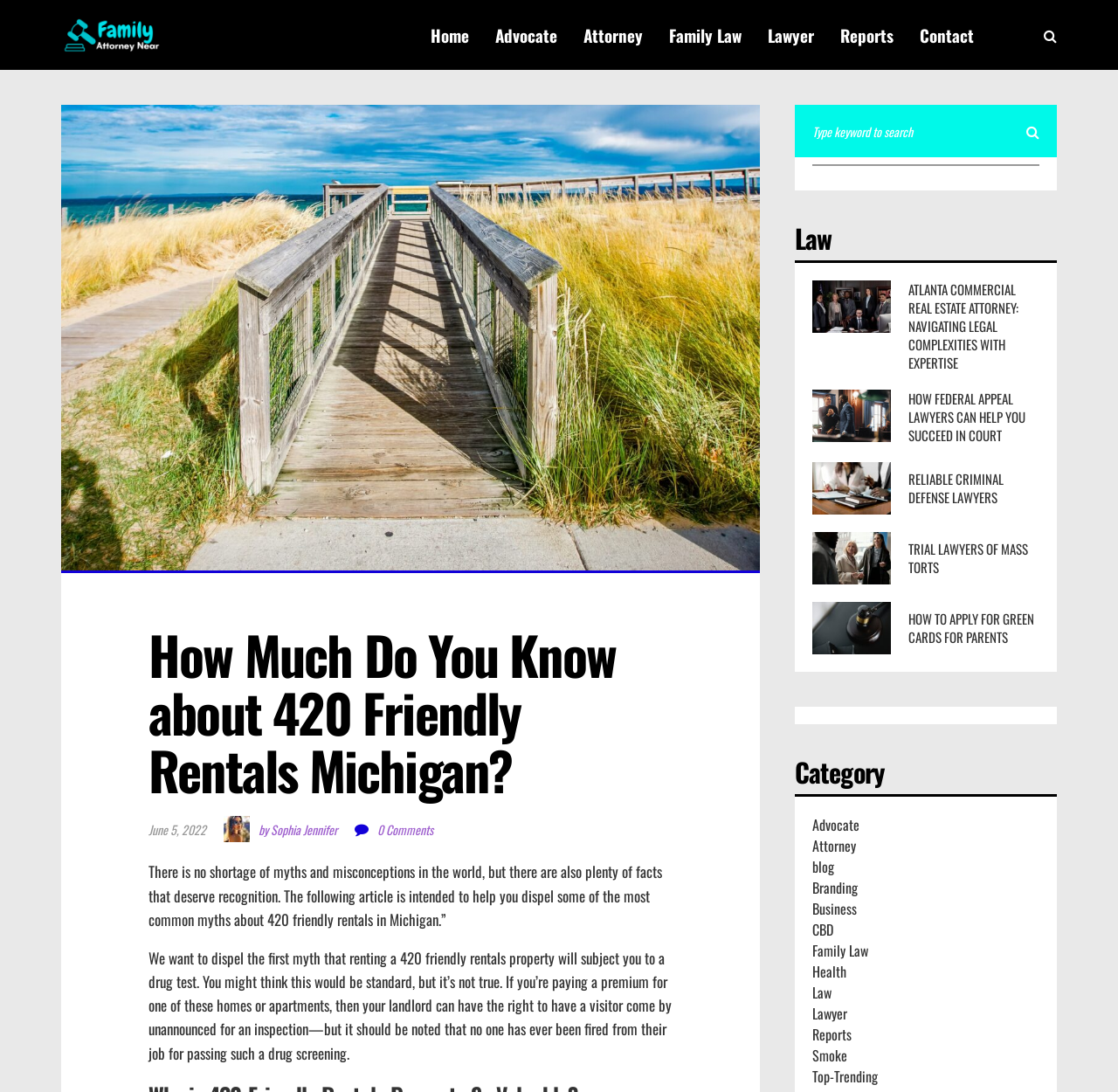From the webpage screenshot, predict the bounding box coordinates (top-left x, top-left y, bottom-right x, bottom-right y) for the UI element described here: Reliable Criminal Defense Lawyers

[0.727, 0.423, 0.93, 0.471]